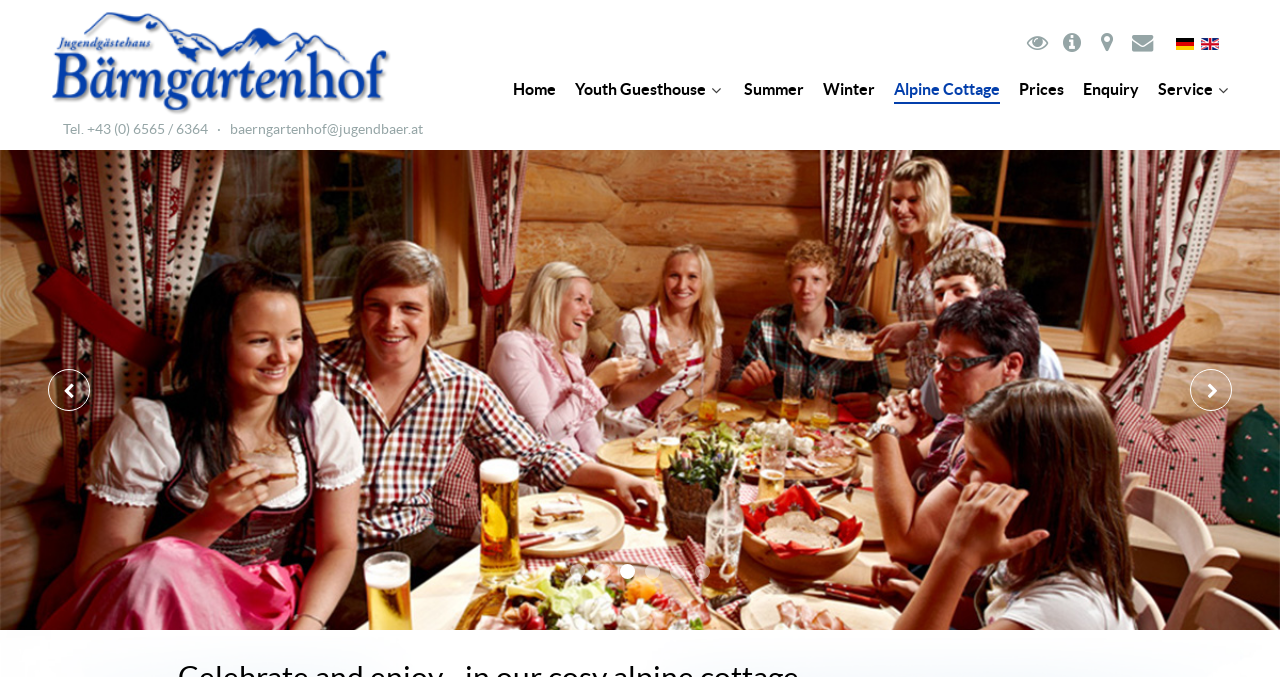Determine the bounding box coordinates of the section to be clicked to follow the instruction: "Call the phone number". The coordinates should be given as four float numbers between 0 and 1, formatted as [left, top, right, bottom].

[0.049, 0.18, 0.18, 0.202]